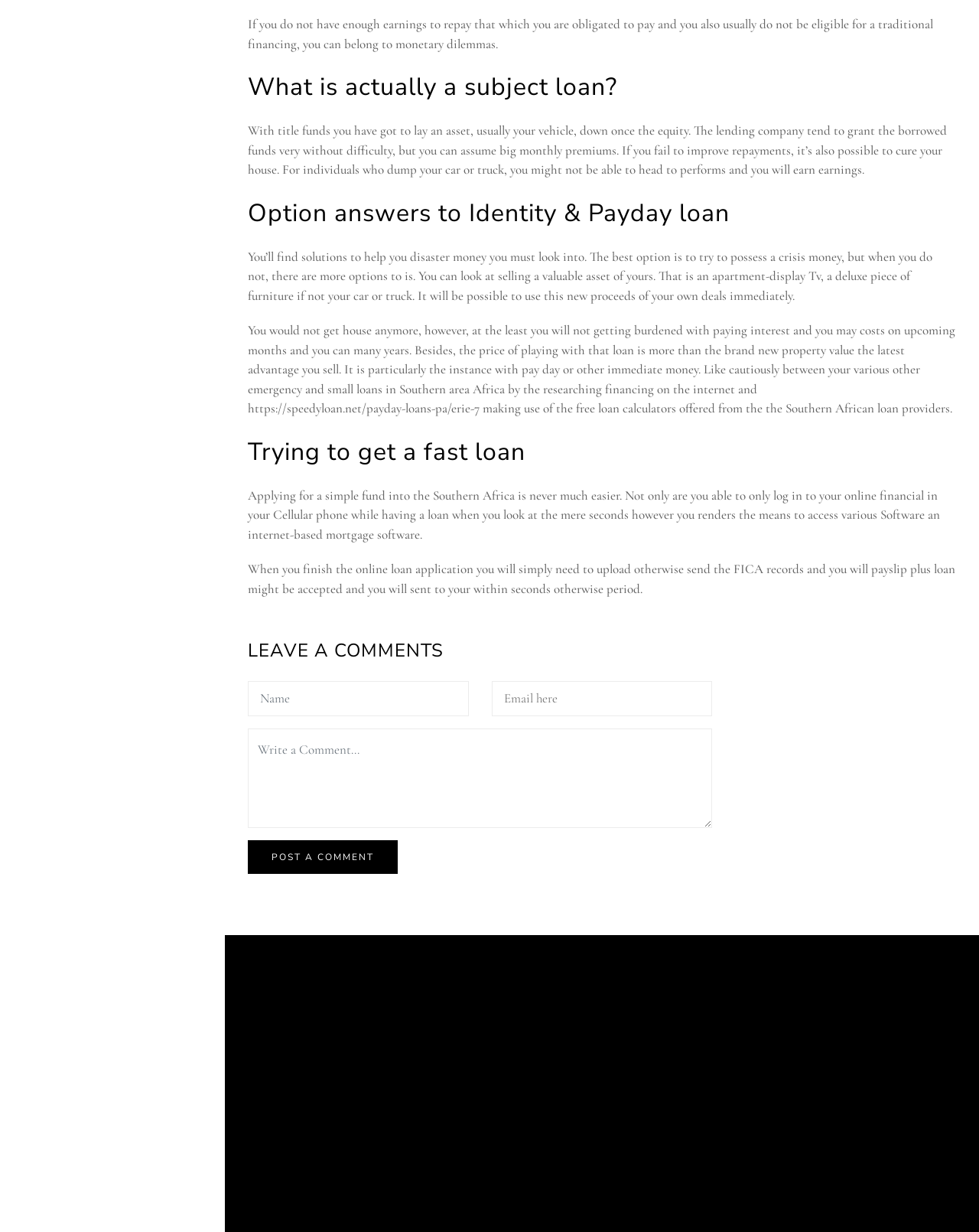Given the description of a UI element: "https://speedyloan.net/payday-loans-pa/erie-7", identify the bounding box coordinates of the matching element in the webpage screenshot.

[0.253, 0.324, 0.49, 0.339]